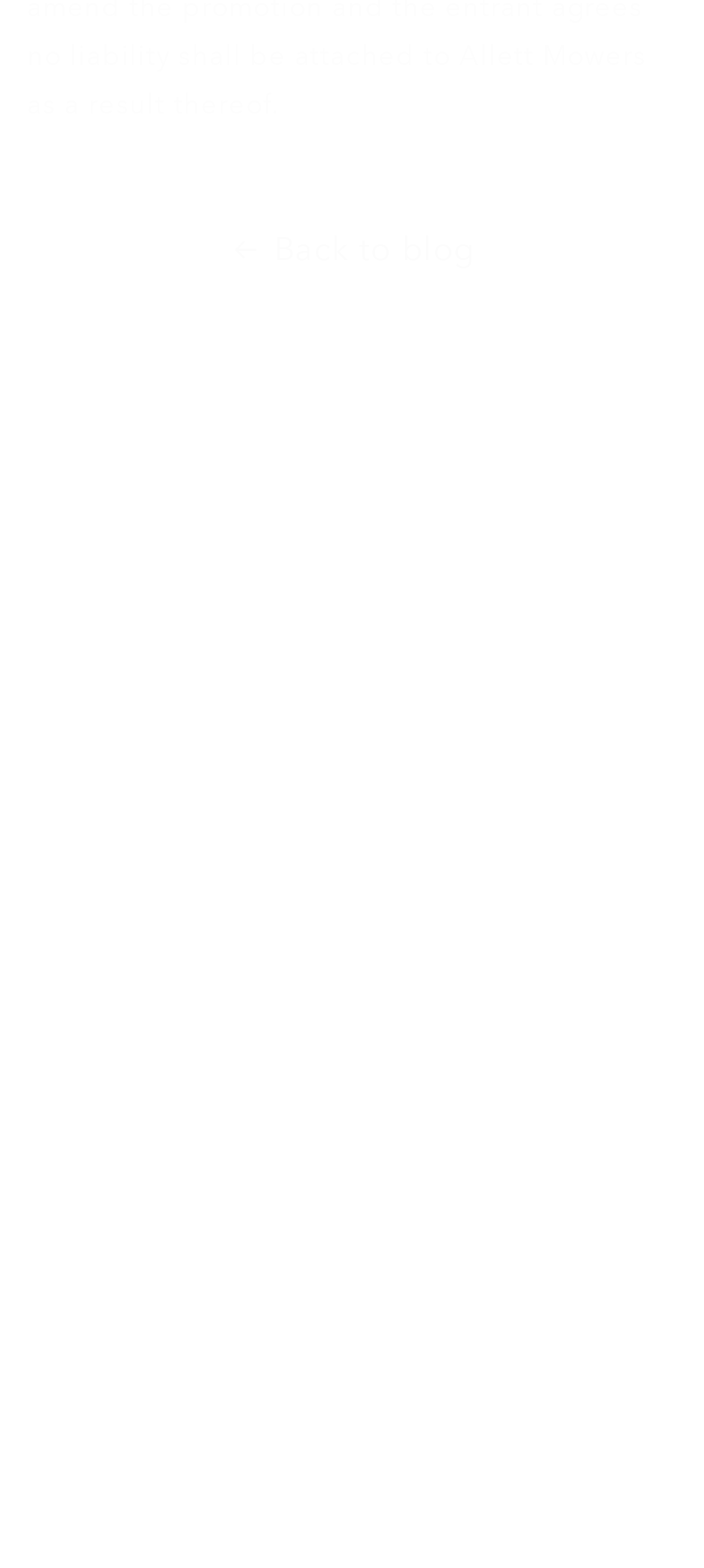Show the bounding box coordinates of the element that should be clicked to complete the task: "contact us".

[0.103, 0.315, 0.897, 0.367]